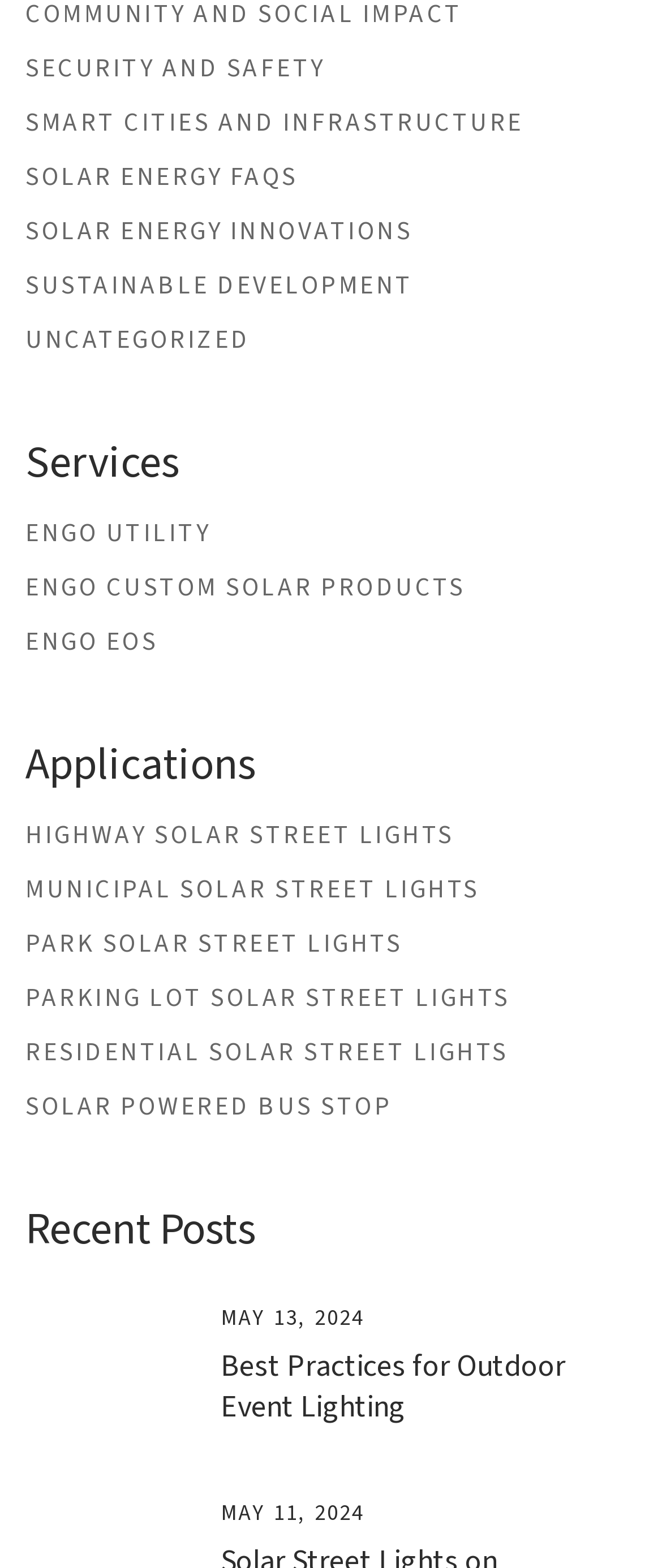From the element description: "Elegant Themes", extract the bounding box coordinates of the UI element. The coordinates should be expressed as four float numbers between 0 and 1, in the order [left, top, right, bottom].

None